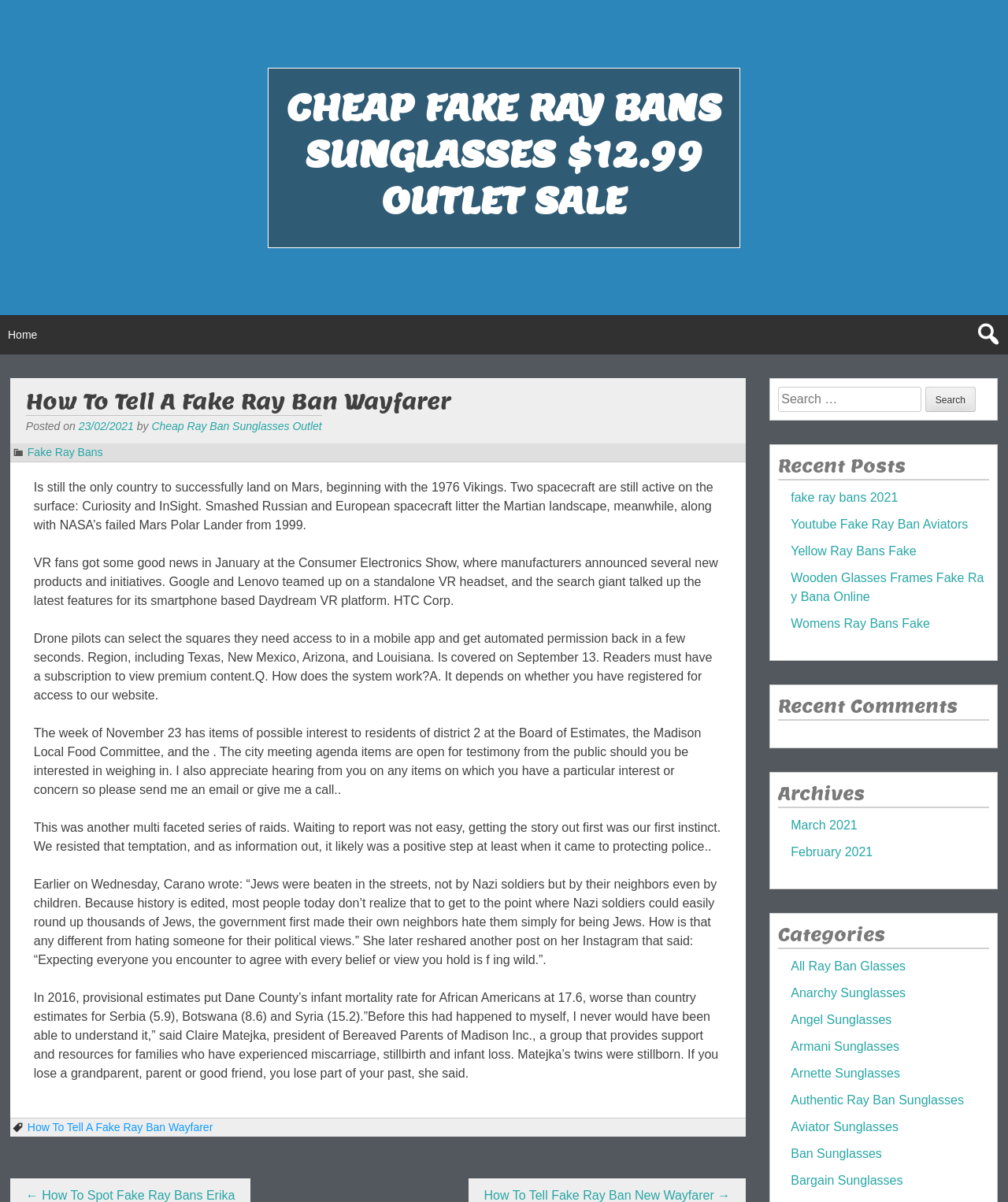Please respond to the question with a concise word or phrase:
What is the category of 'Arnette Sunglasses'?

All Ray Ban Glasses